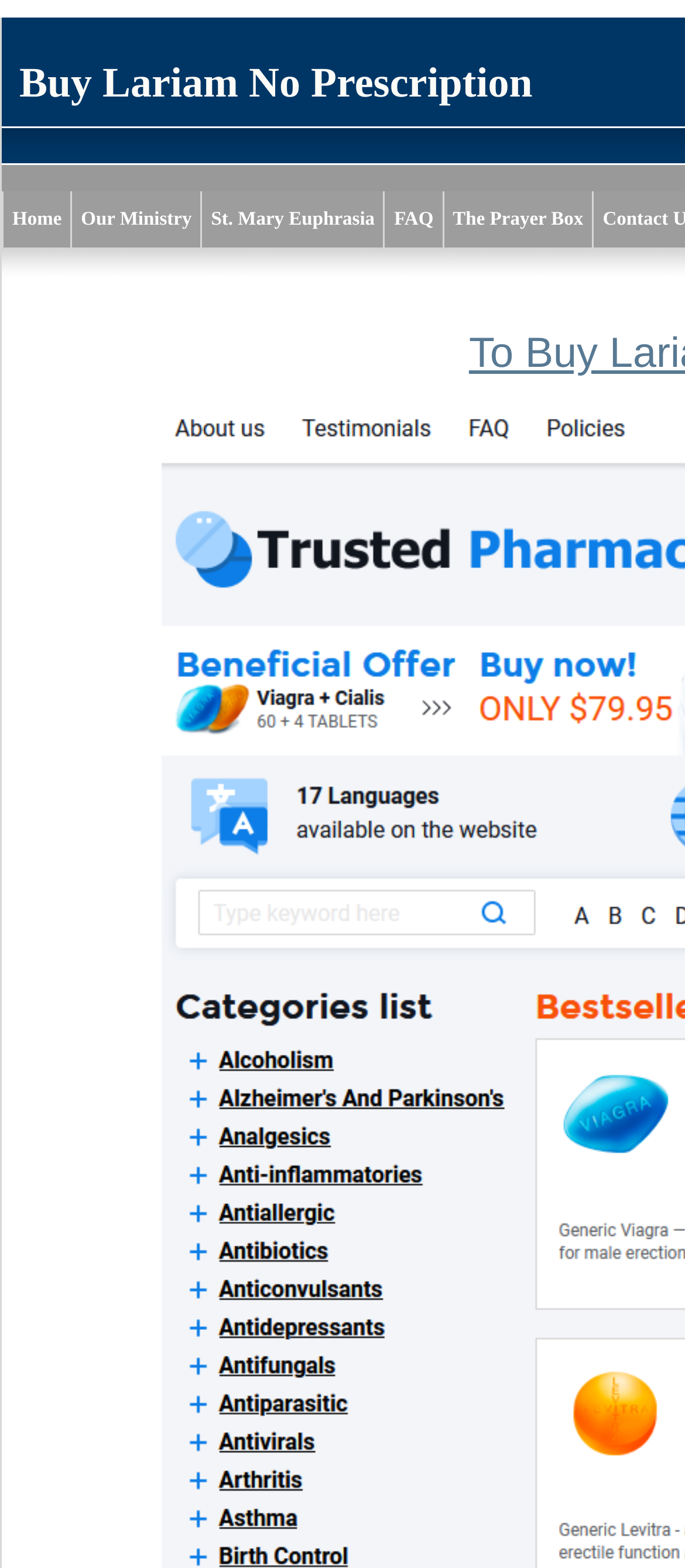What is the first menu item?
Answer briefly with a single word or phrase based on the image.

Home